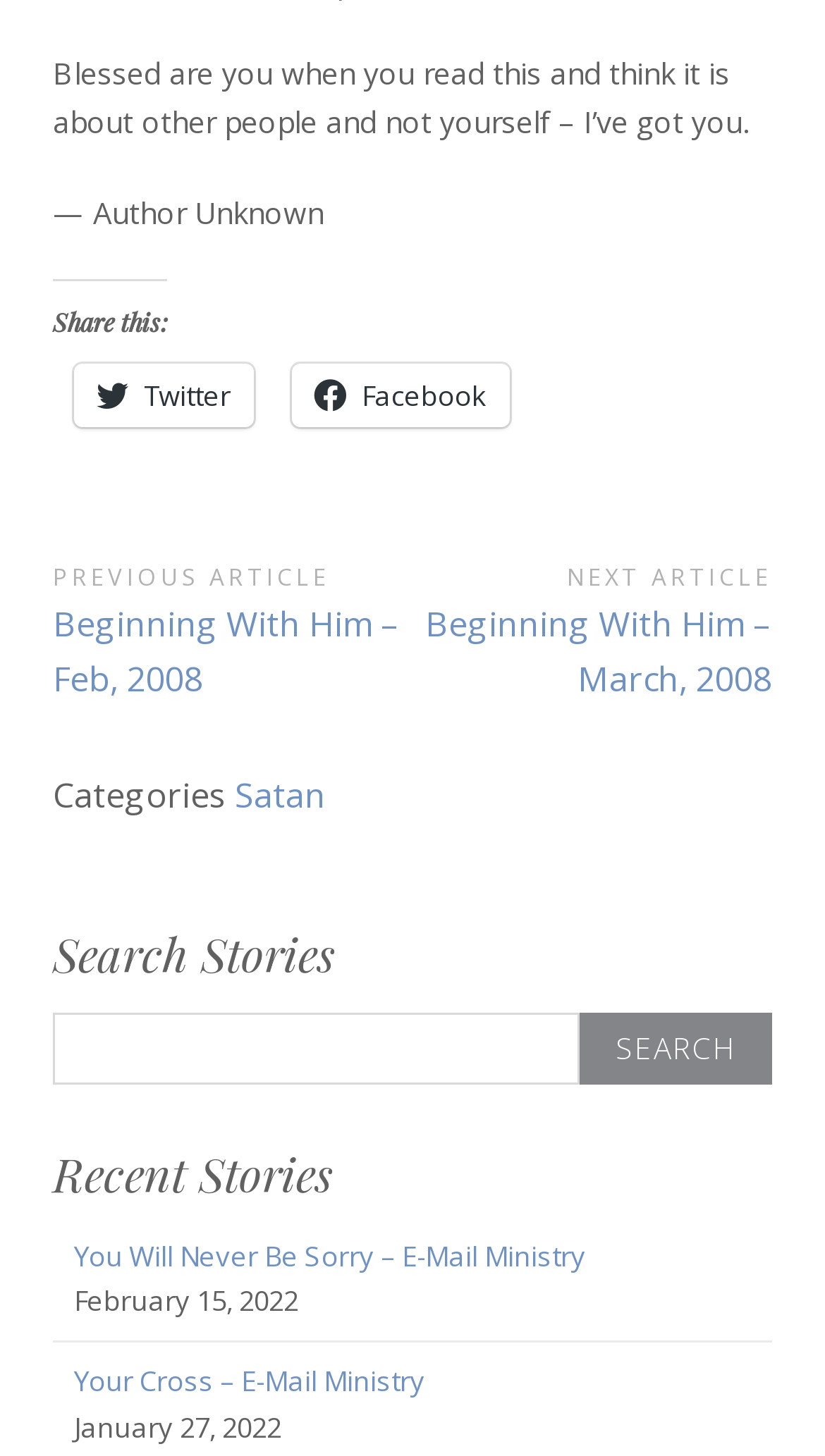Provide a brief response to the question using a single word or phrase: 
What is the purpose of the search bar?

To search stories